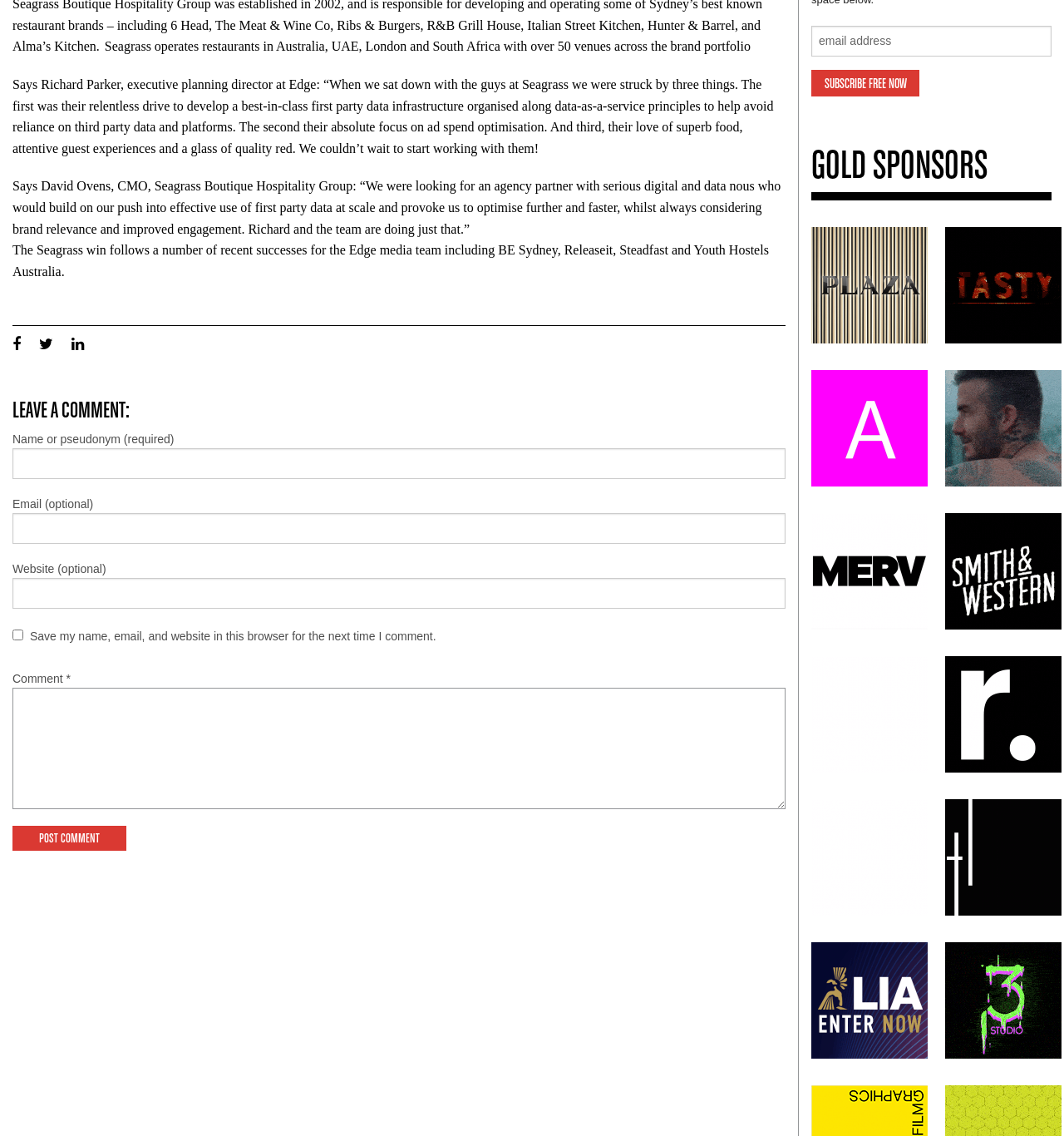Locate the bounding box coordinates of the element that should be clicked to execute the following instruction: "Subscribe for free".

[0.762, 0.061, 0.864, 0.085]